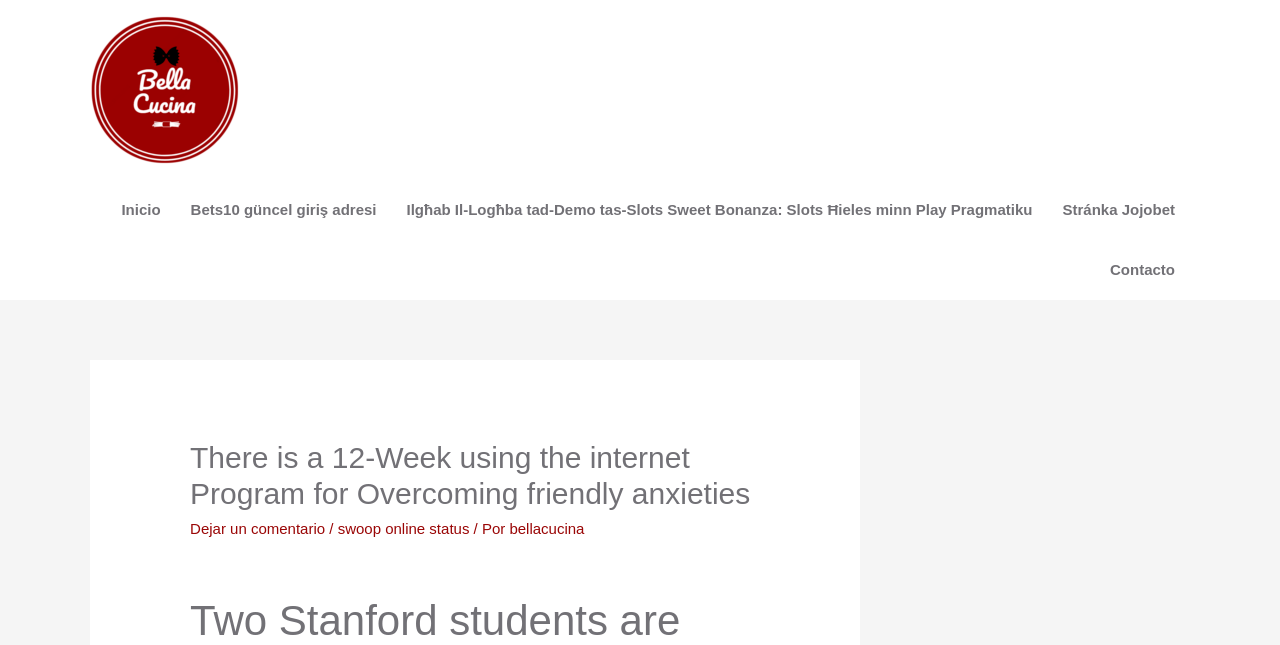Find the bounding box coordinates of the area that needs to be clicked in order to achieve the following instruction: "read the article about overcoming friendly anxieties". The coordinates should be specified as four float numbers between 0 and 1, i.e., [left, top, right, bottom].

[0.148, 0.682, 0.594, 0.794]